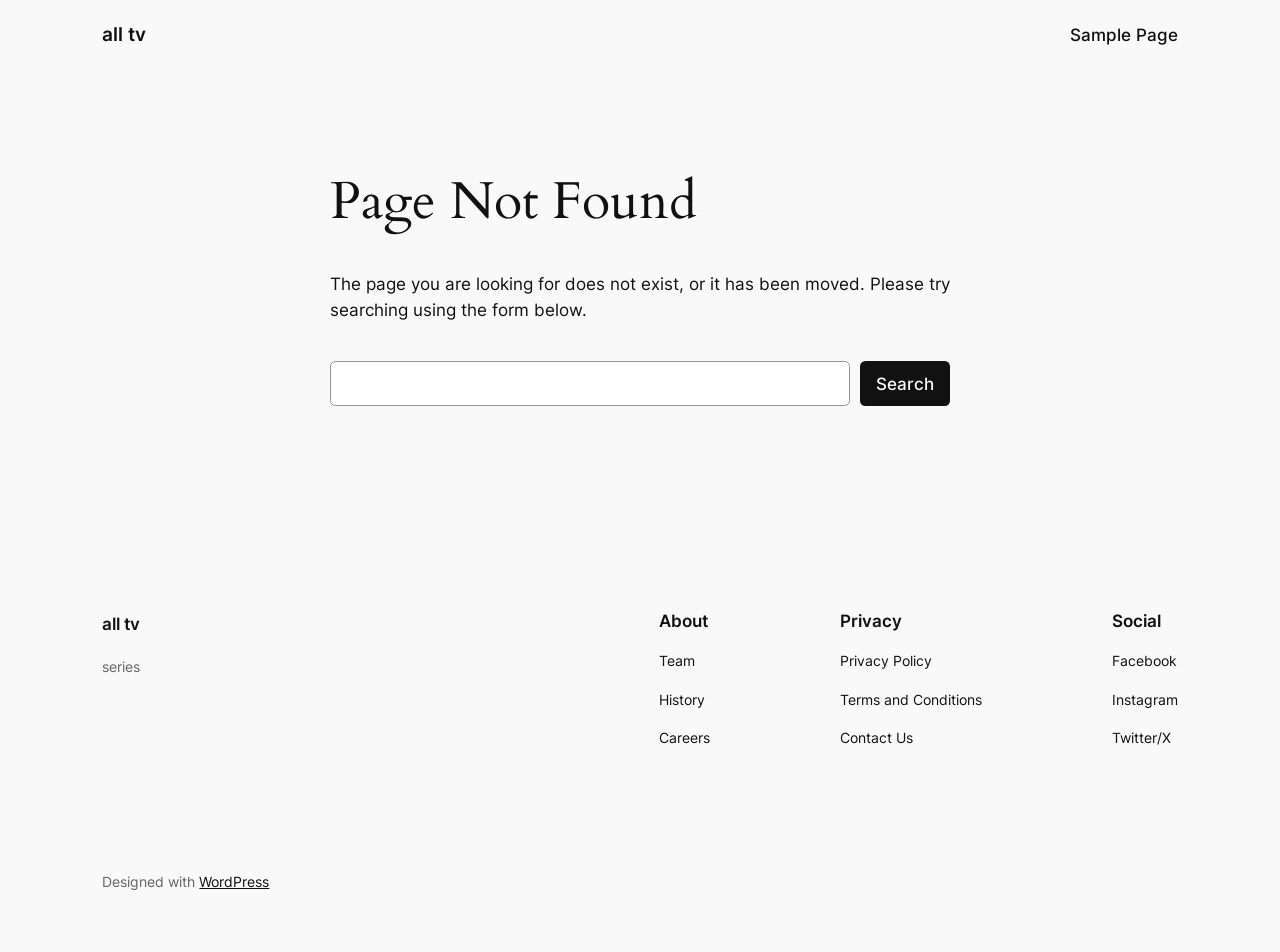Please determine the heading text of this webpage.

Page Not Found